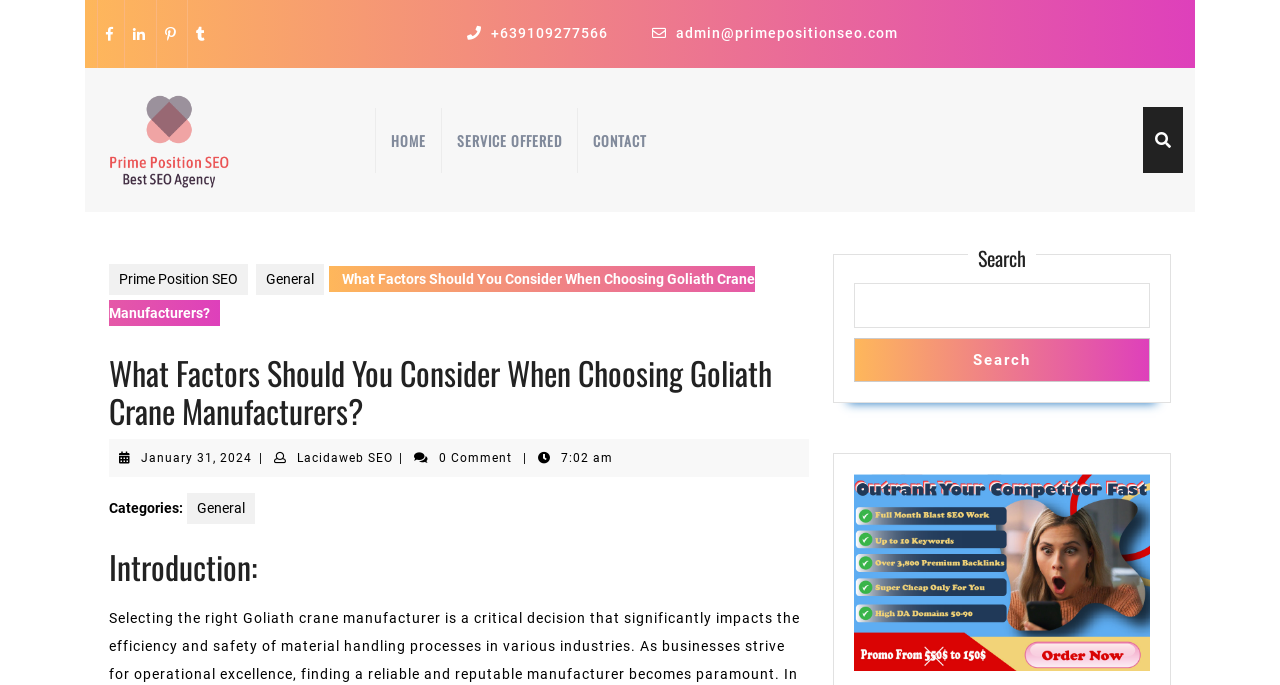Please specify the bounding box coordinates of the clickable section necessary to execute the following command: "Search for something".

[0.667, 0.355, 0.898, 0.558]